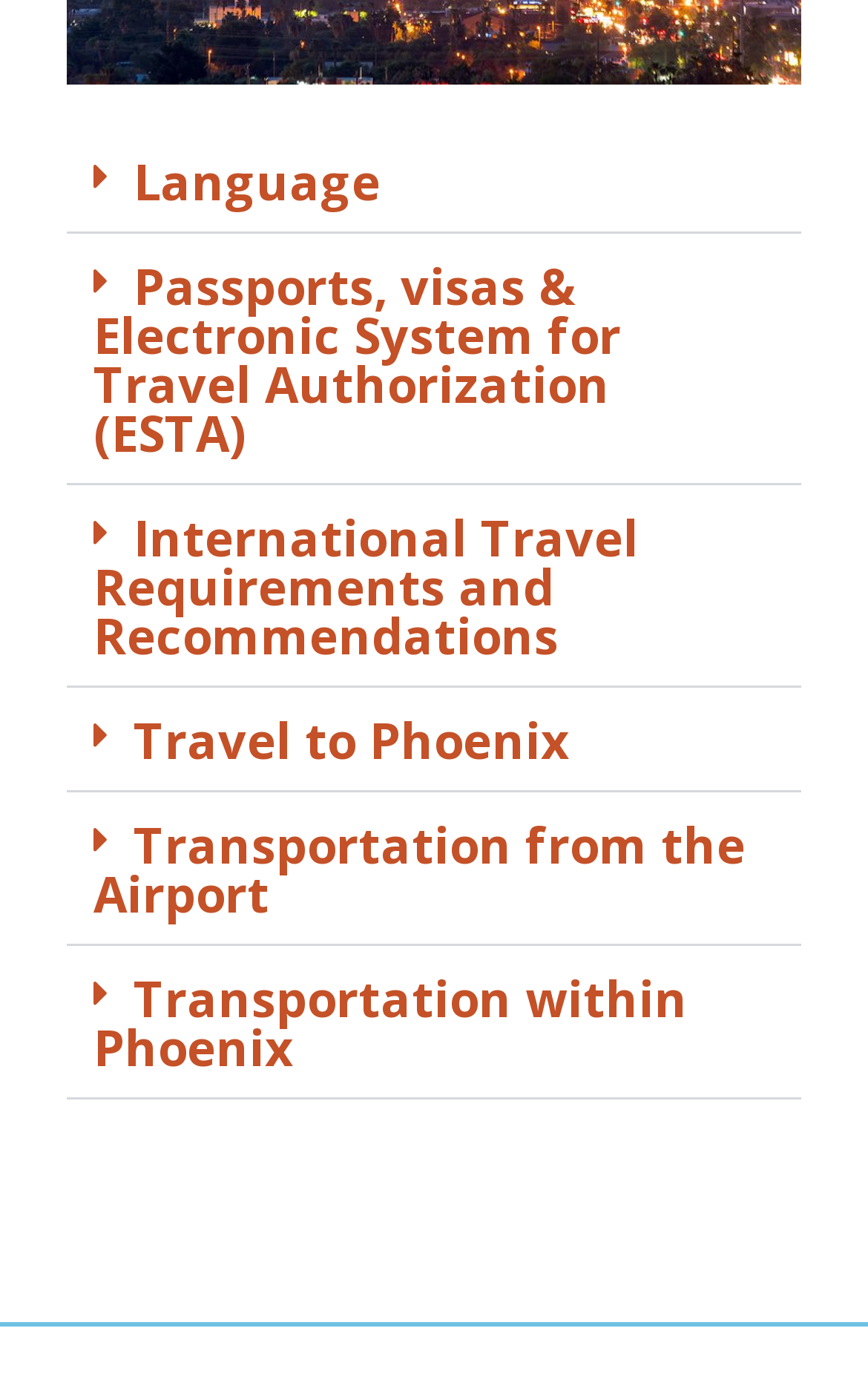Is the 'Passports, visas & Electronic System for Travel Authorization (ESTA)' topic related to travel documents?
Please ensure your answer to the question is detailed and covers all necessary aspects.

The label 'Passports, visas & Electronic System for Travel Authorization (ESTA)' suggests that this topic is related to travel documents, as passports and visas are essential documents for international travel.